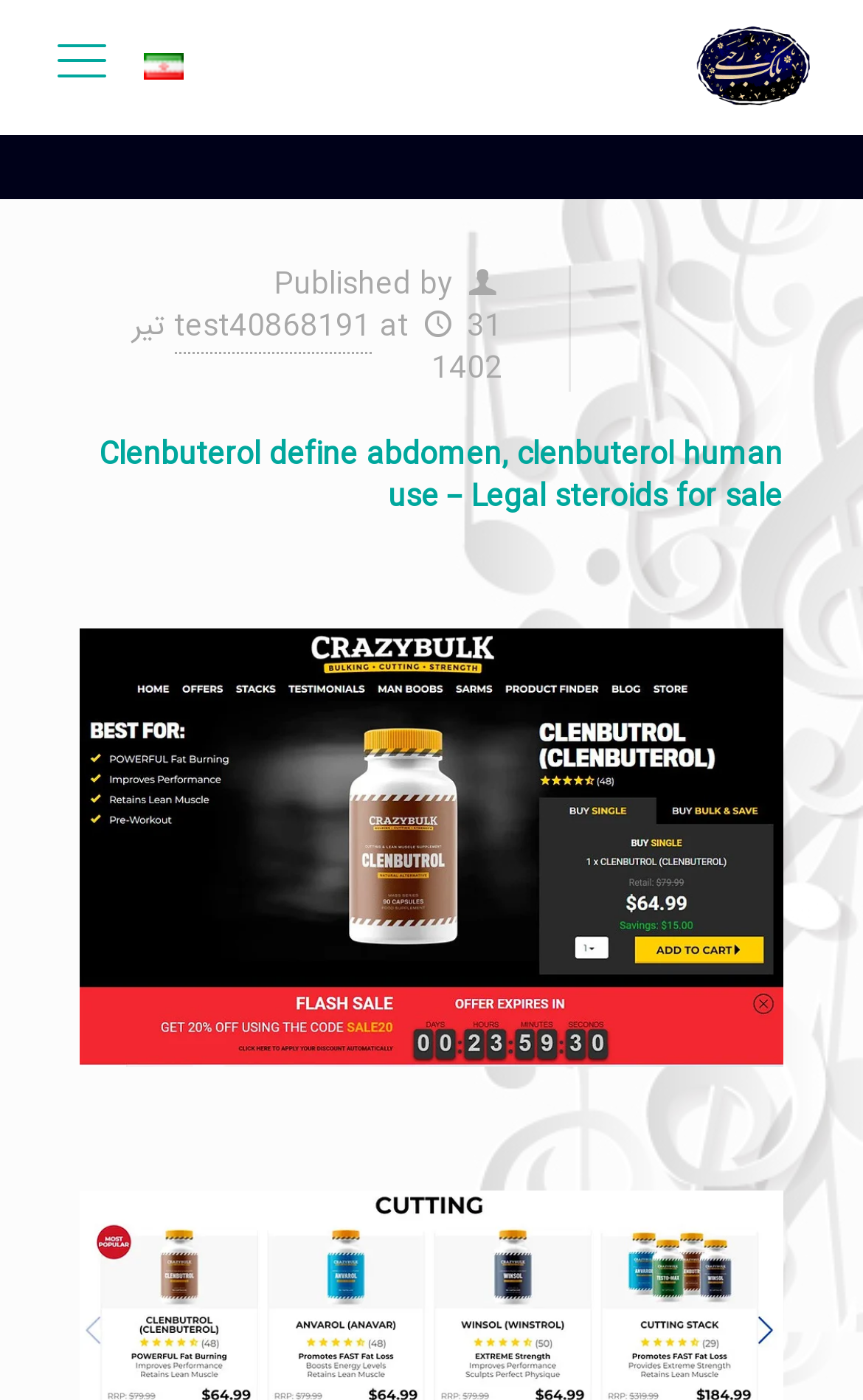Provide a one-word or brief phrase answer to the question:
What is the author of the article?

بابک رجبی